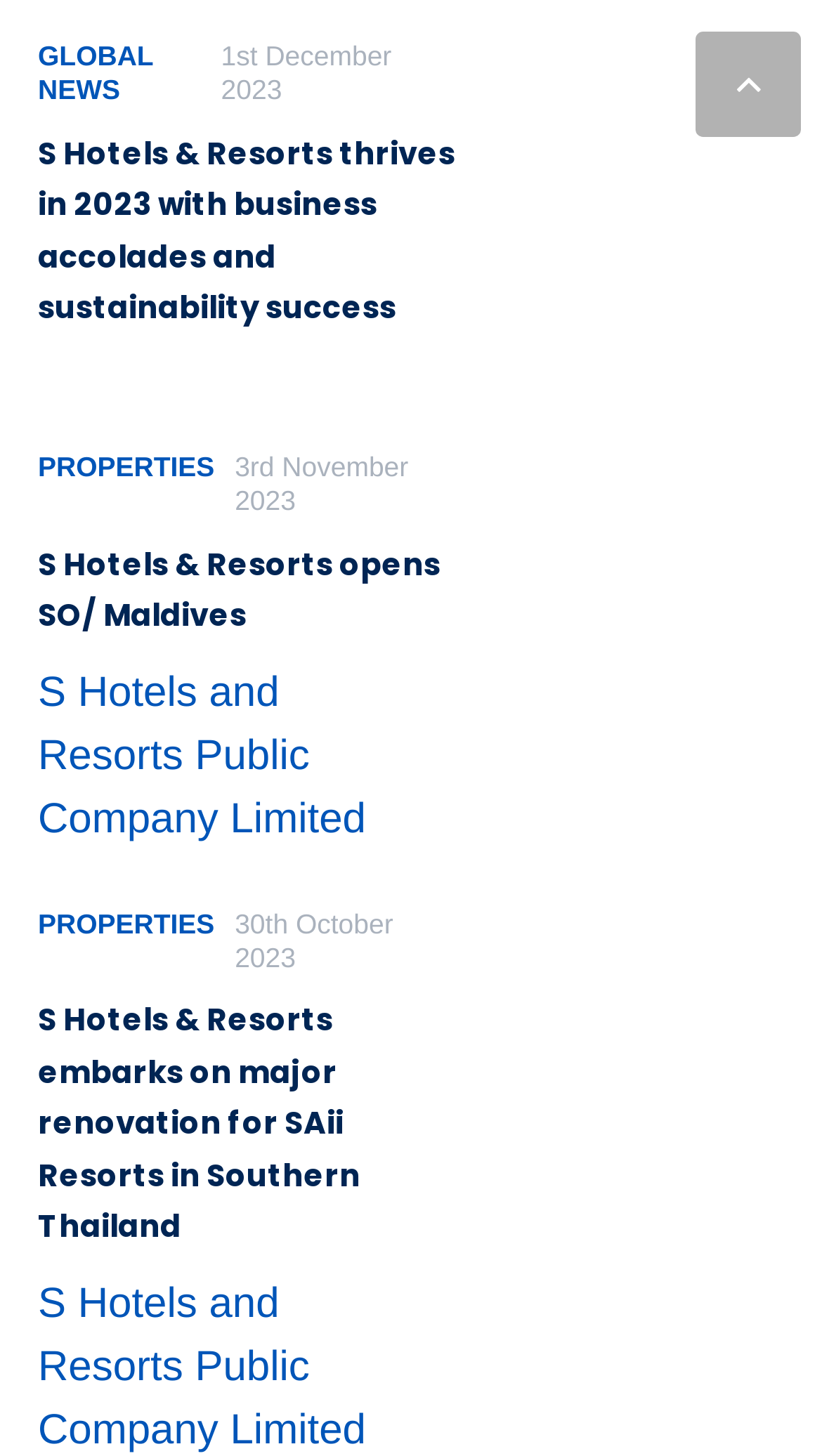Can you pinpoint the bounding box coordinates for the clickable element required for this instruction: "Read article about S Hotels & Resorts thrives in 2023"? The coordinates should be four float numbers between 0 and 1, i.e., [left, top, right, bottom].

[0.046, 0.074, 0.613, 0.243]